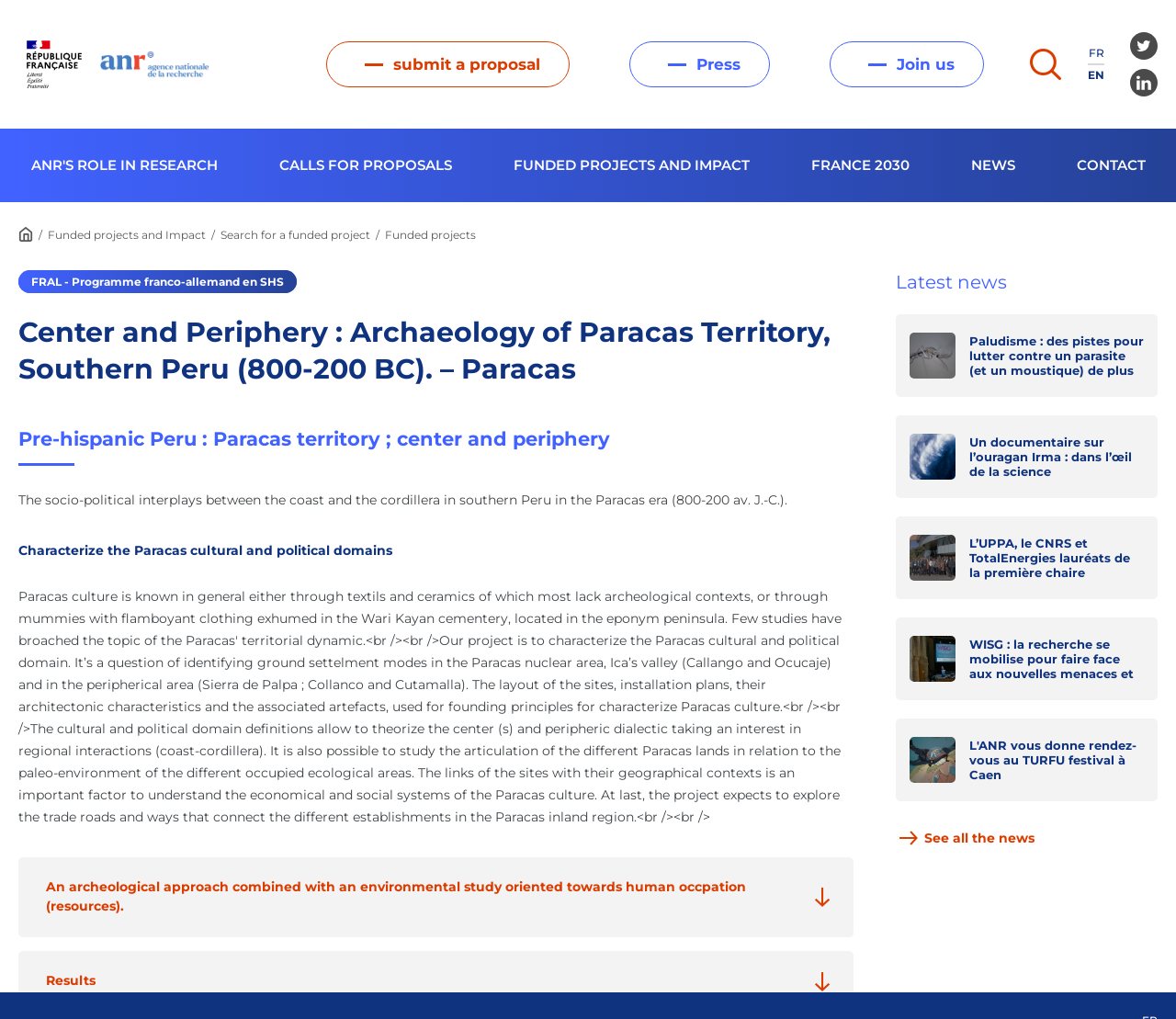Select the bounding box coordinates of the element I need to click to carry out the following instruction: "Submit a proposal".

[0.277, 0.041, 0.484, 0.086]